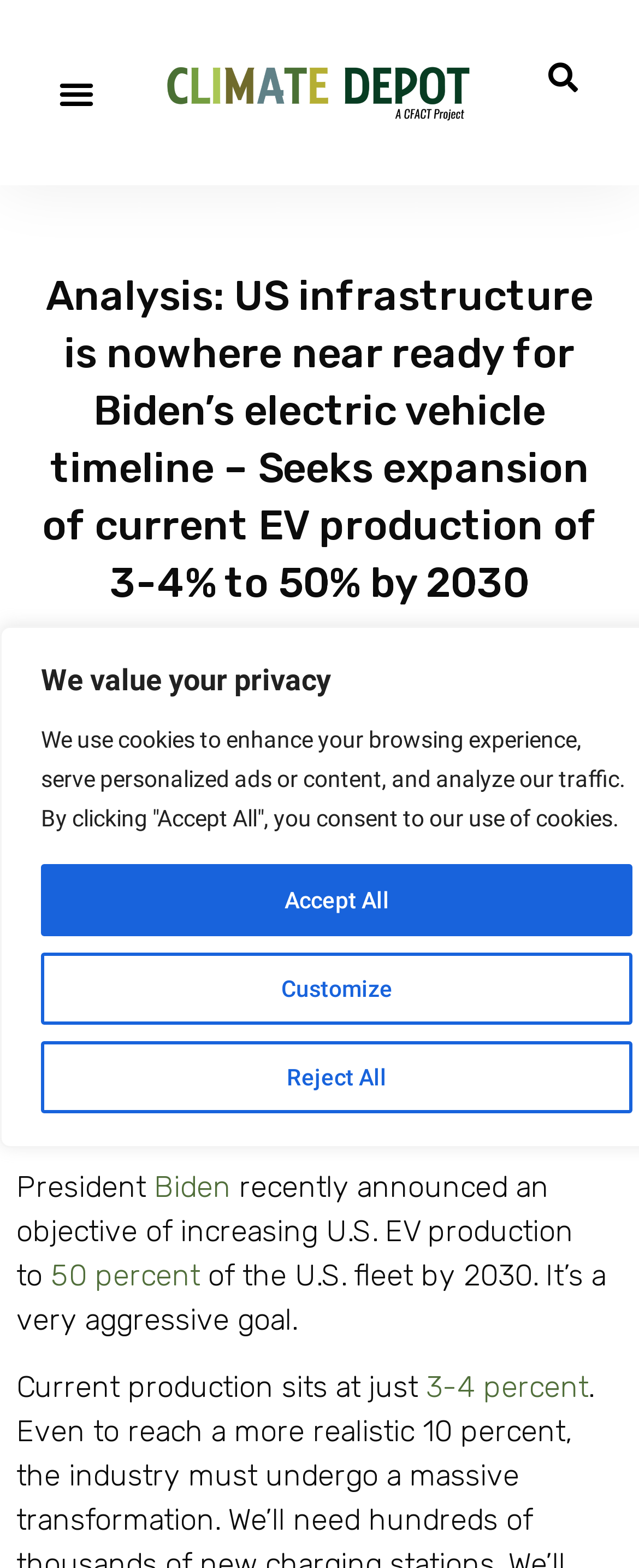Look at the image and write a detailed answer to the question: 
When was the article published?

I found the publication date by looking at the link element with the text 'June 7, 2022' which is located below the main heading of the article.